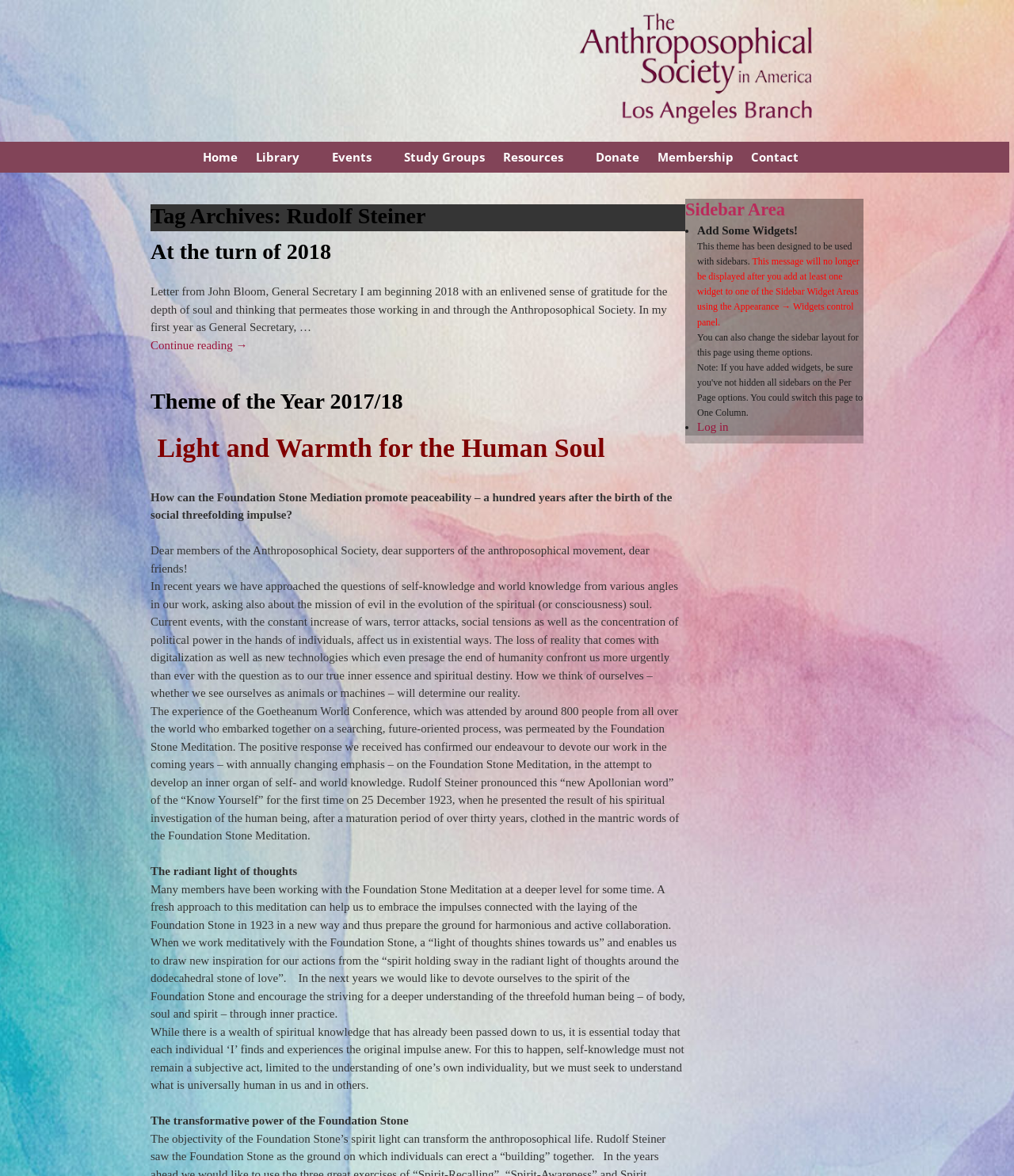Pinpoint the bounding box coordinates of the clickable element needed to complete the instruction: "Click the 'Home' link". The coordinates should be provided as four float numbers between 0 and 1: [left, top, right, bottom].

[0.191, 0.123, 0.243, 0.145]